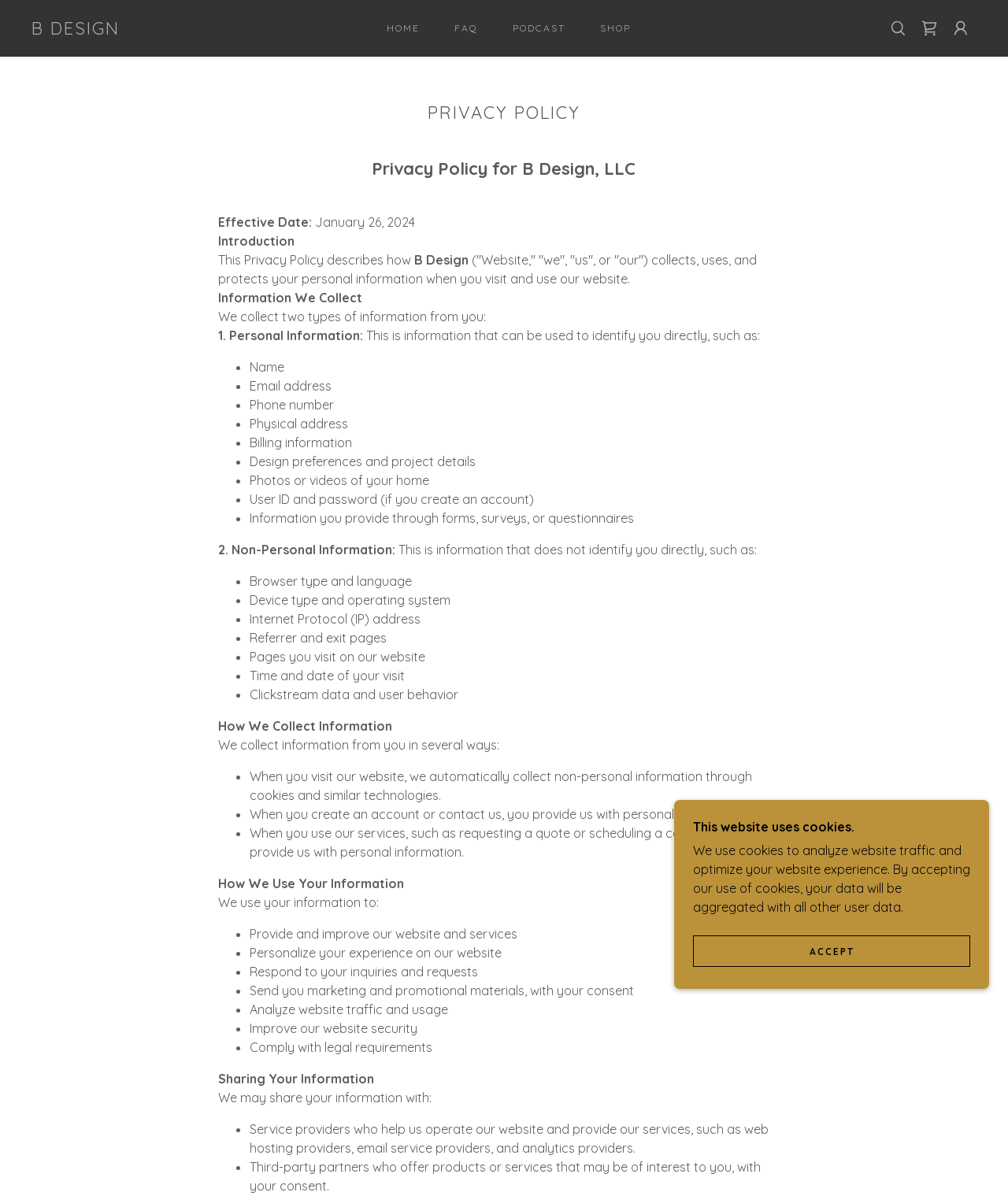What is the effective date of the privacy policy?
Refer to the image and offer an in-depth and detailed answer to the question.

I found the answer by reading the static text 'Effective Date: January 26, 2024' which is located below the heading 'Privacy Policy for B Design, LLC'.